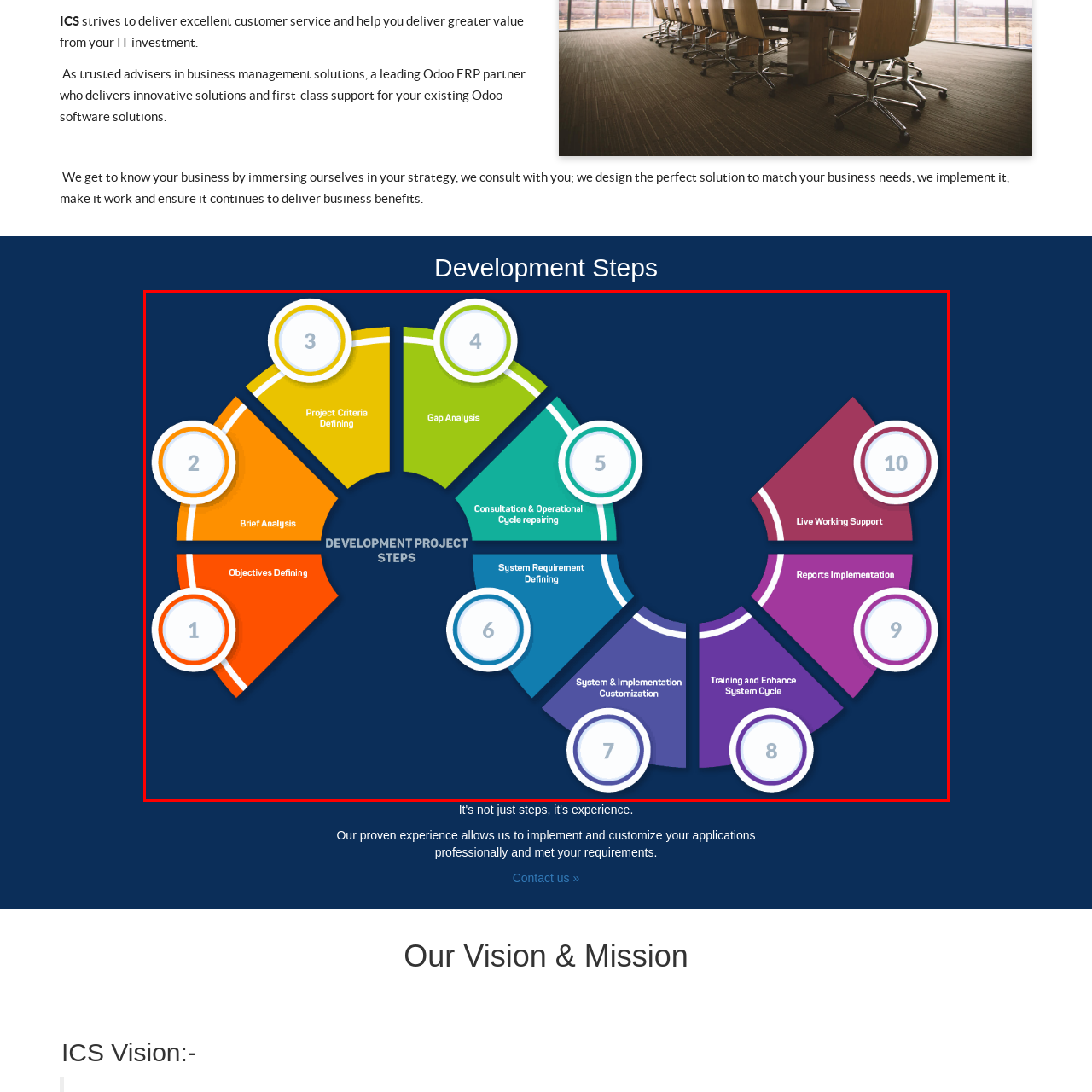Observe the image framed by the red bounding box and present a detailed answer to the following question, relying on the visual data provided: How many stages are involved in a development project?

The circular infographic illustrates the ten key stages involved in a development project, with each segment of the circle labeled with specific steps, from initial objectives to ongoing support, totaling 10 stages.